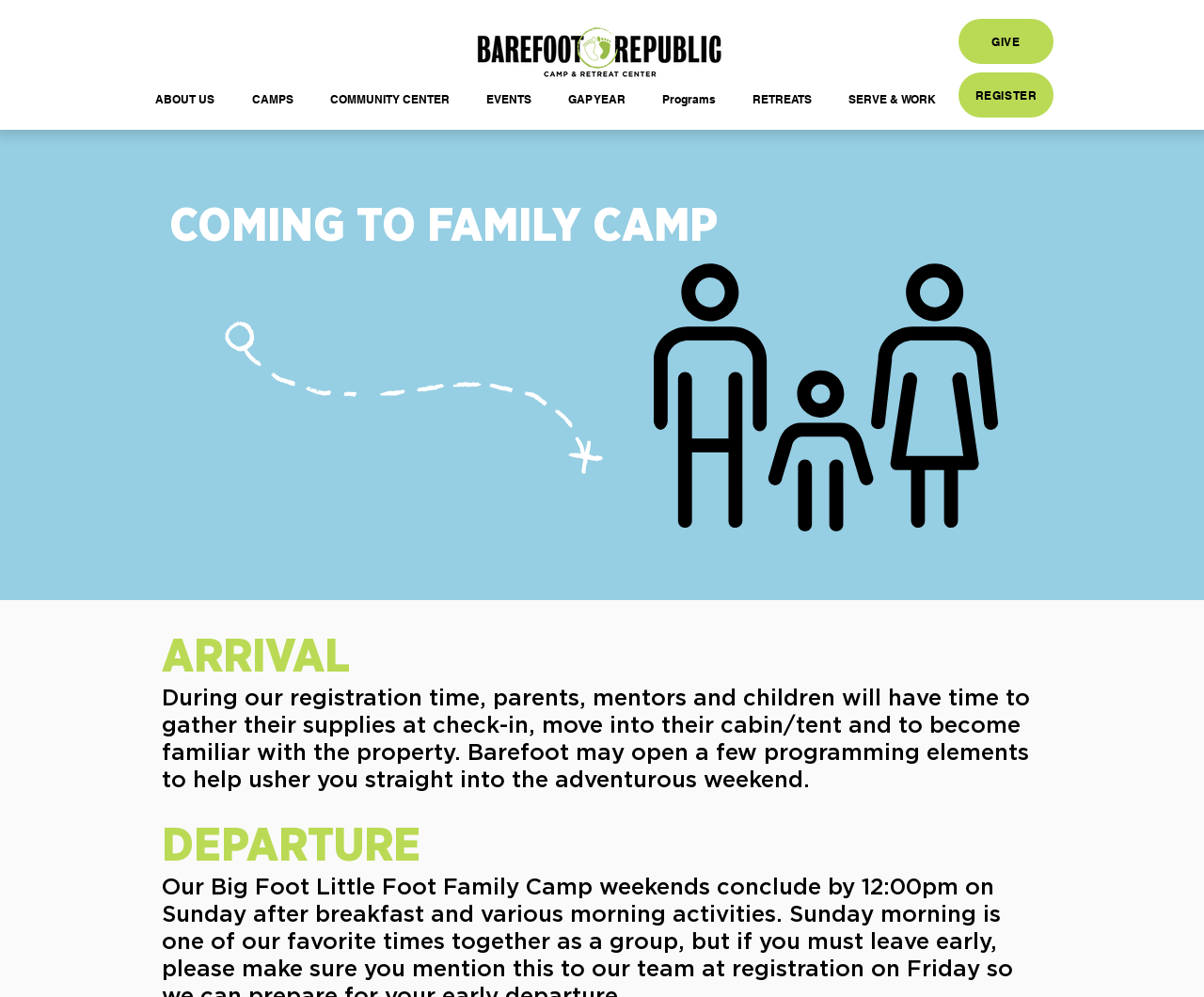Please identify the bounding box coordinates of the region to click in order to complete the given instruction: "Learn more about 'EVENTS'". The coordinates should be four float numbers between 0 and 1, i.e., [left, top, right, bottom].

[0.392, 0.071, 0.46, 0.128]